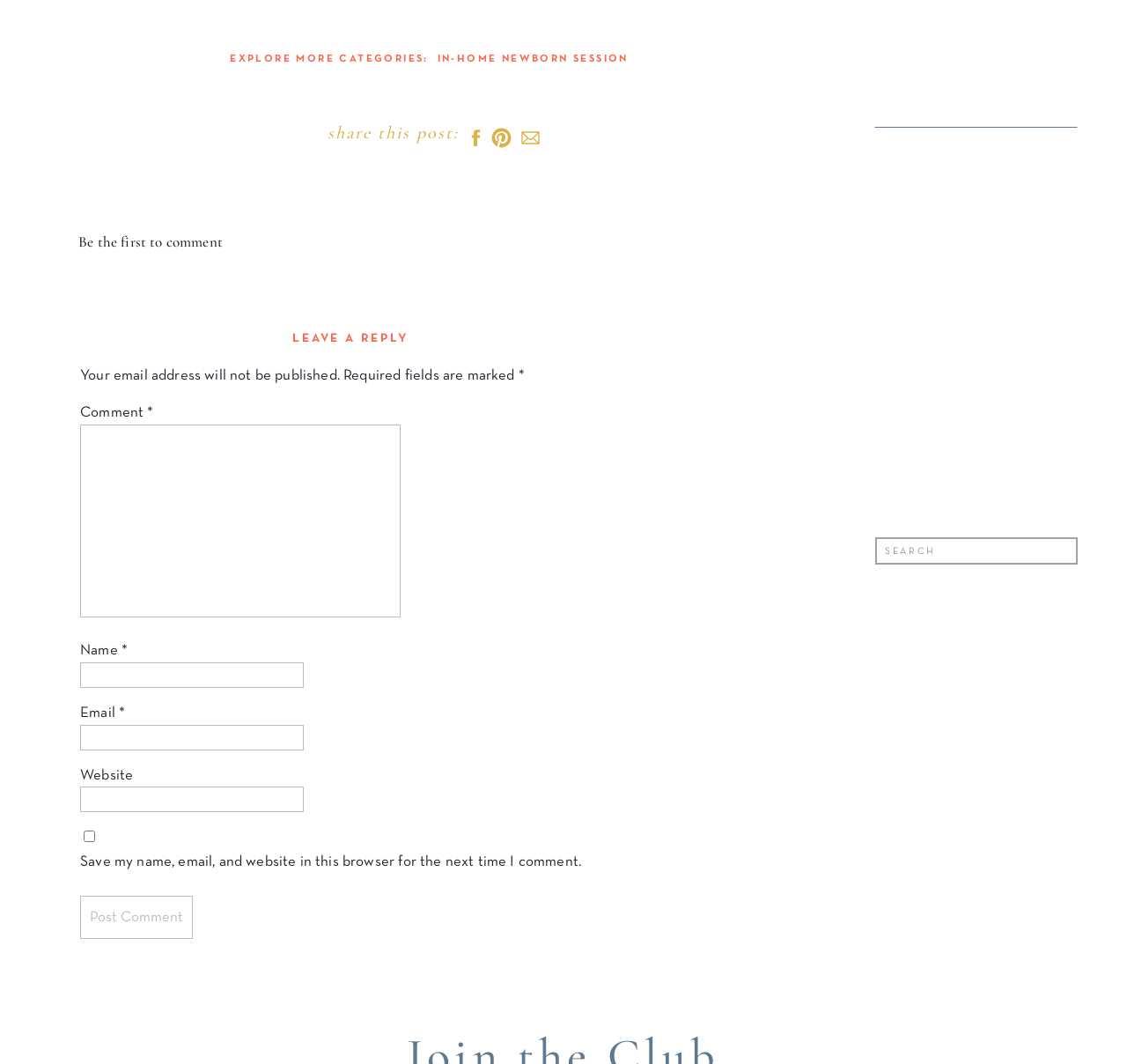Identify the bounding box coordinates for the region of the element that should be clicked to carry out the instruction: "Leave a comment". The bounding box coordinates should be four float numbers between 0 and 1, i.e., [left, top, right, bottom].

[0.071, 0.399, 0.355, 0.58]